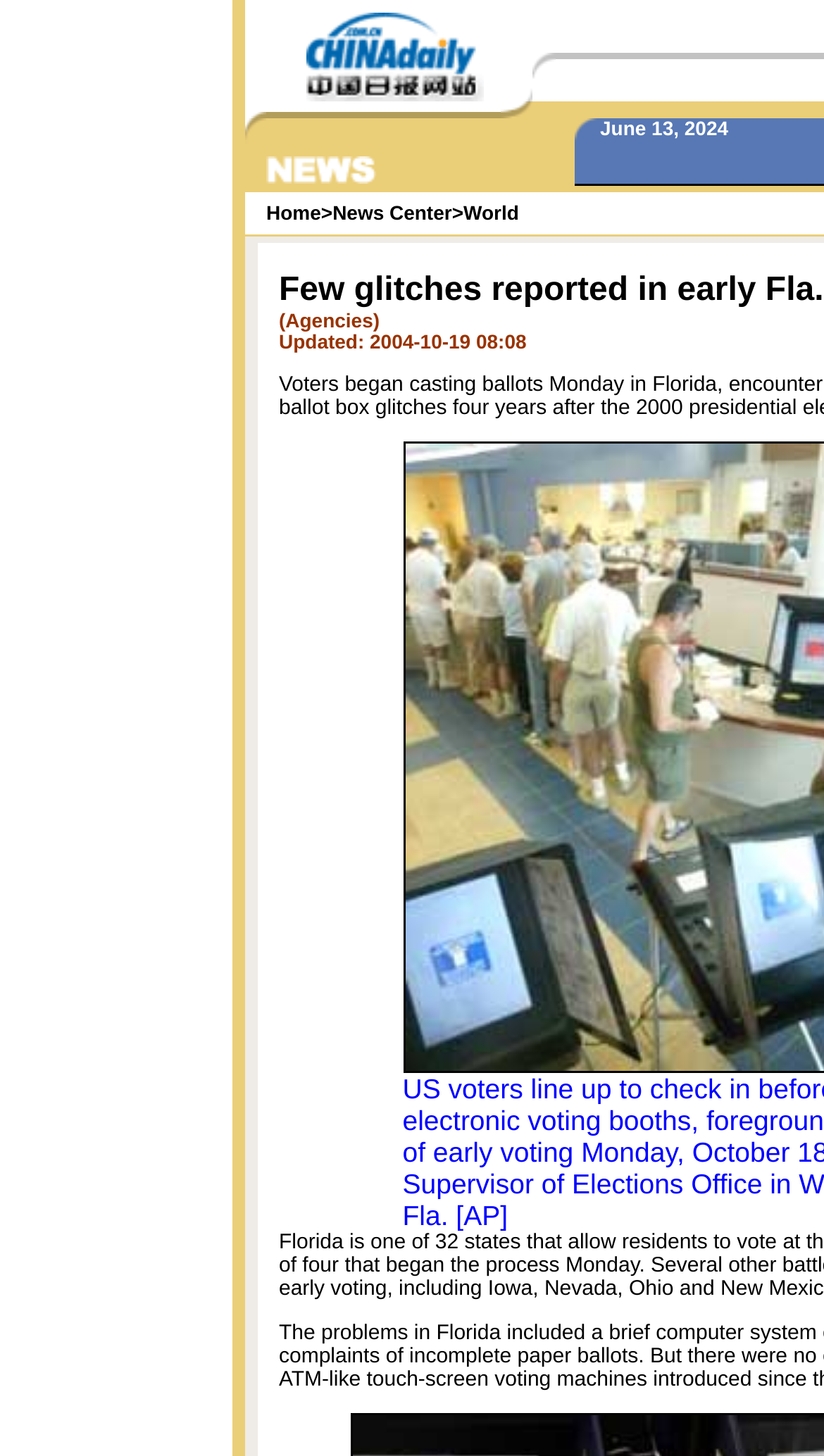Refer to the screenshot and give an in-depth answer to this question: How many main sections are on this webpage?

Based on the layout of the webpage, it appears to have multiple main sections, including a top navigation bar, a main content area, and possibly a sidebar or footer section. The exact number of sections is difficult to determine without further analysis.